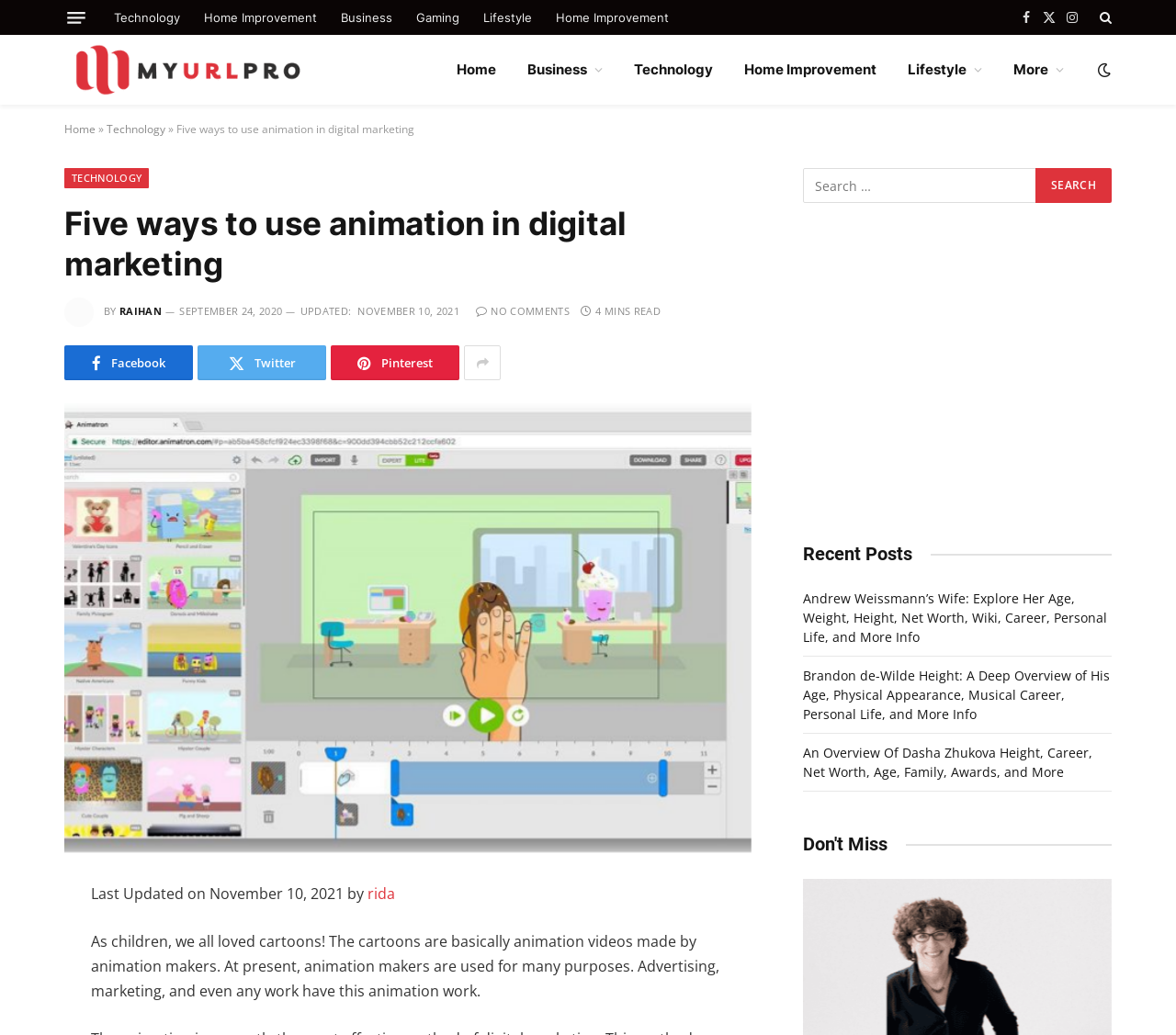Provide the bounding box coordinates for the specified HTML element described in this description: "Lifestyle". The coordinates should be four float numbers ranging from 0 to 1, in the format [left, top, right, bottom].

[0.401, 0.0, 0.462, 0.034]